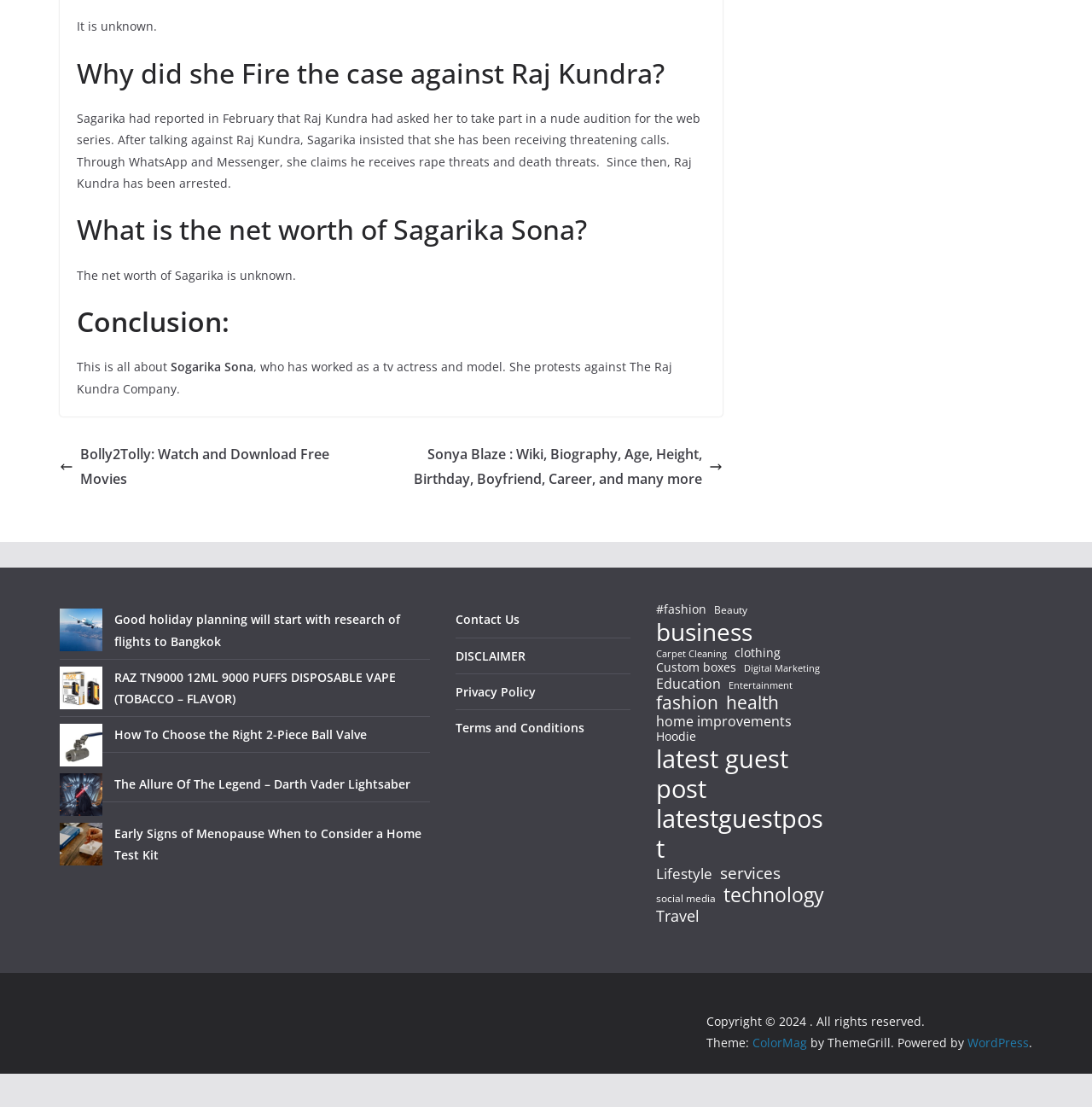Utilize the details in the image to thoroughly answer the following question: What is Sagarika Sona's profession?

Based on the webpage content, Sagarika Sona is described as a TV actress and model who has worked against The Raj Kundra Company.